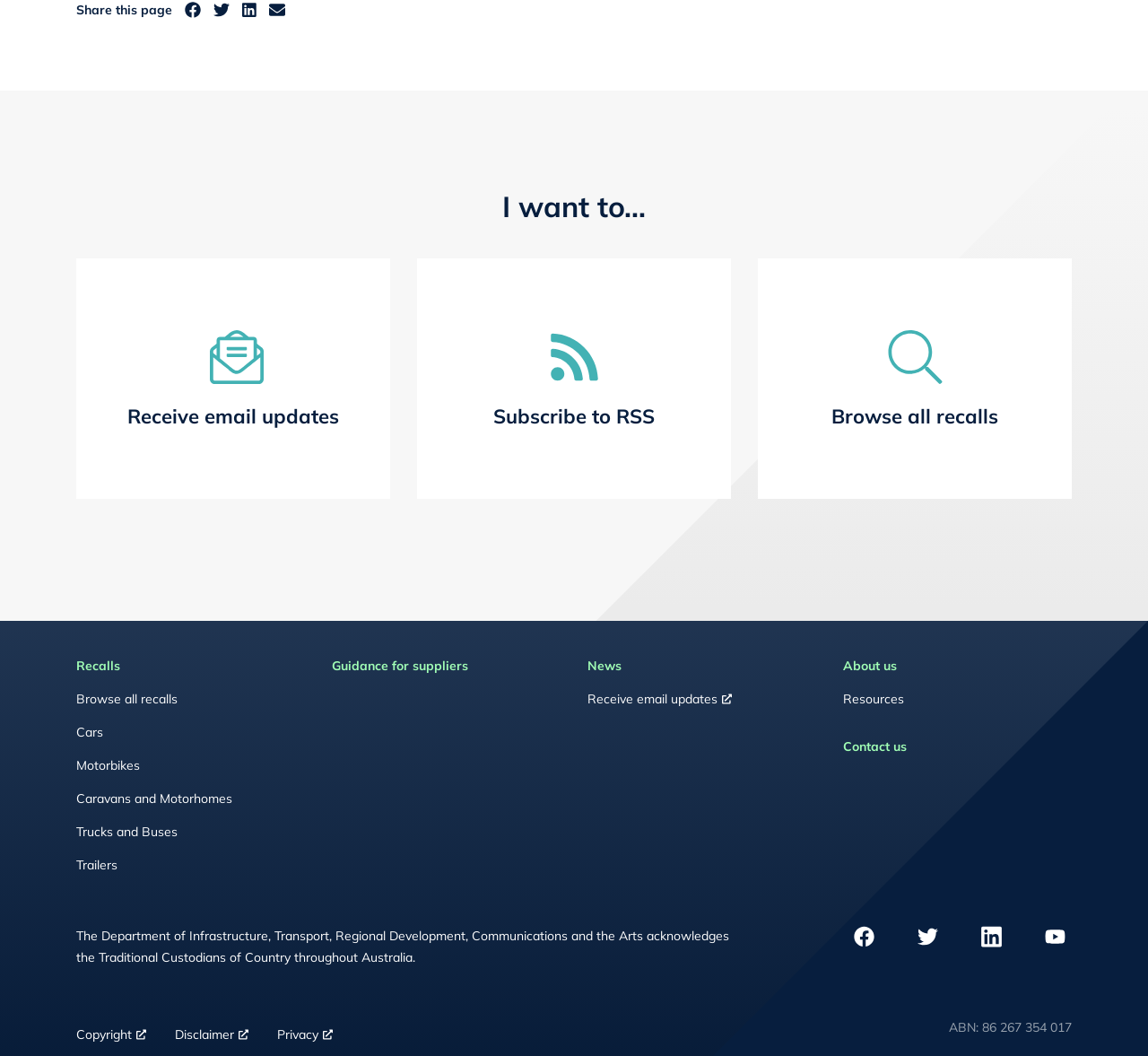How many social media links are available in the footer?
Craft a detailed and extensive response to the question.

In the footer section, there are four social media links: Facebook, Twitter, LinkedIn, and Youtube. These links allow users to connect with the organization on various social media platforms.